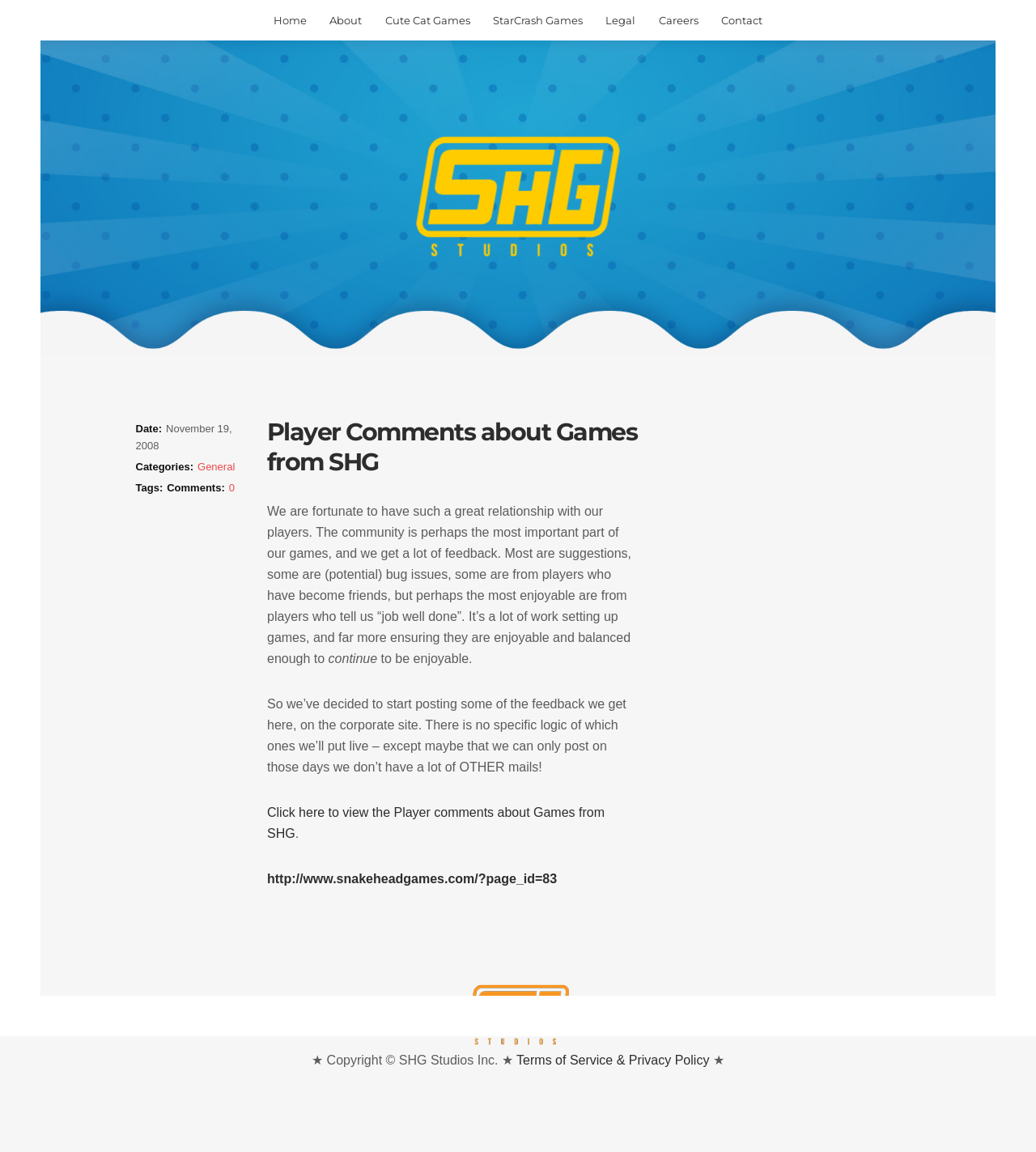Determine the bounding box coordinates for the area that should be clicked to carry out the following instruction: "View the Player comments about Games from SHG".

[0.258, 0.699, 0.584, 0.729]